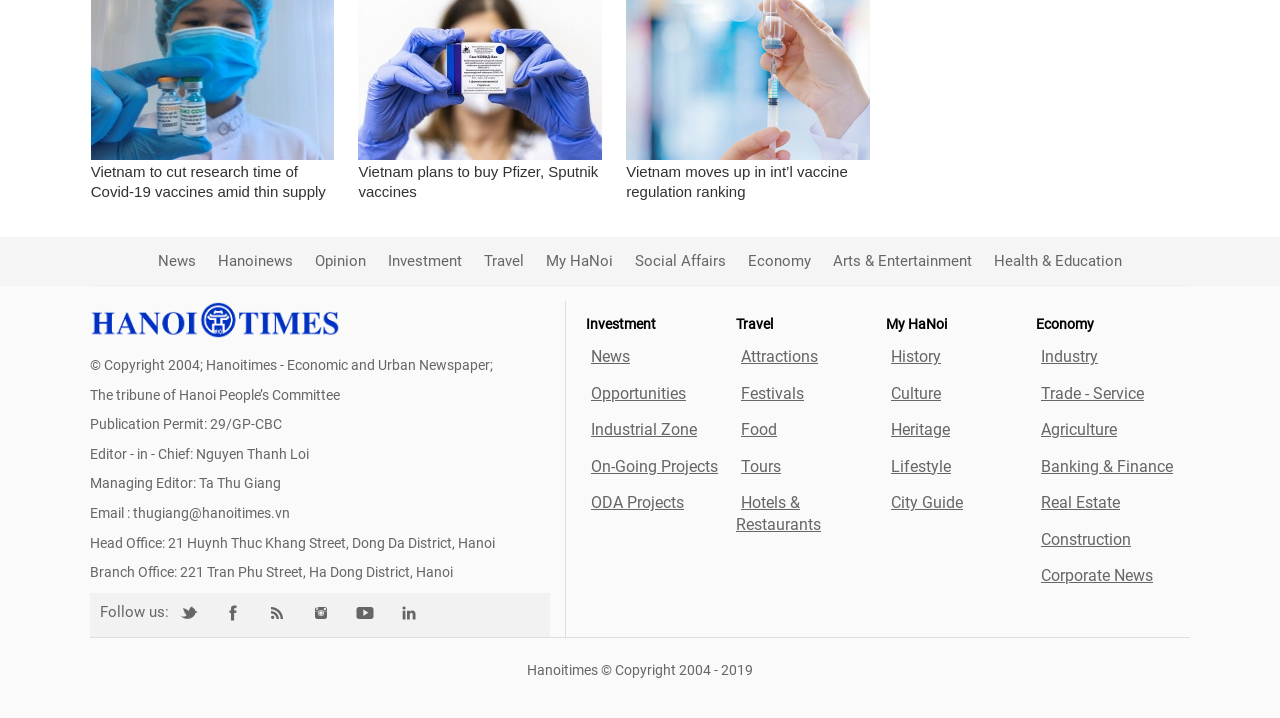Please provide the bounding box coordinates for the element that needs to be clicked to perform the instruction: "Click on the 'News' link". The coordinates must consist of four float numbers between 0 and 1, formatted as [left, top, right, bottom].

[0.123, 0.351, 0.153, 0.376]